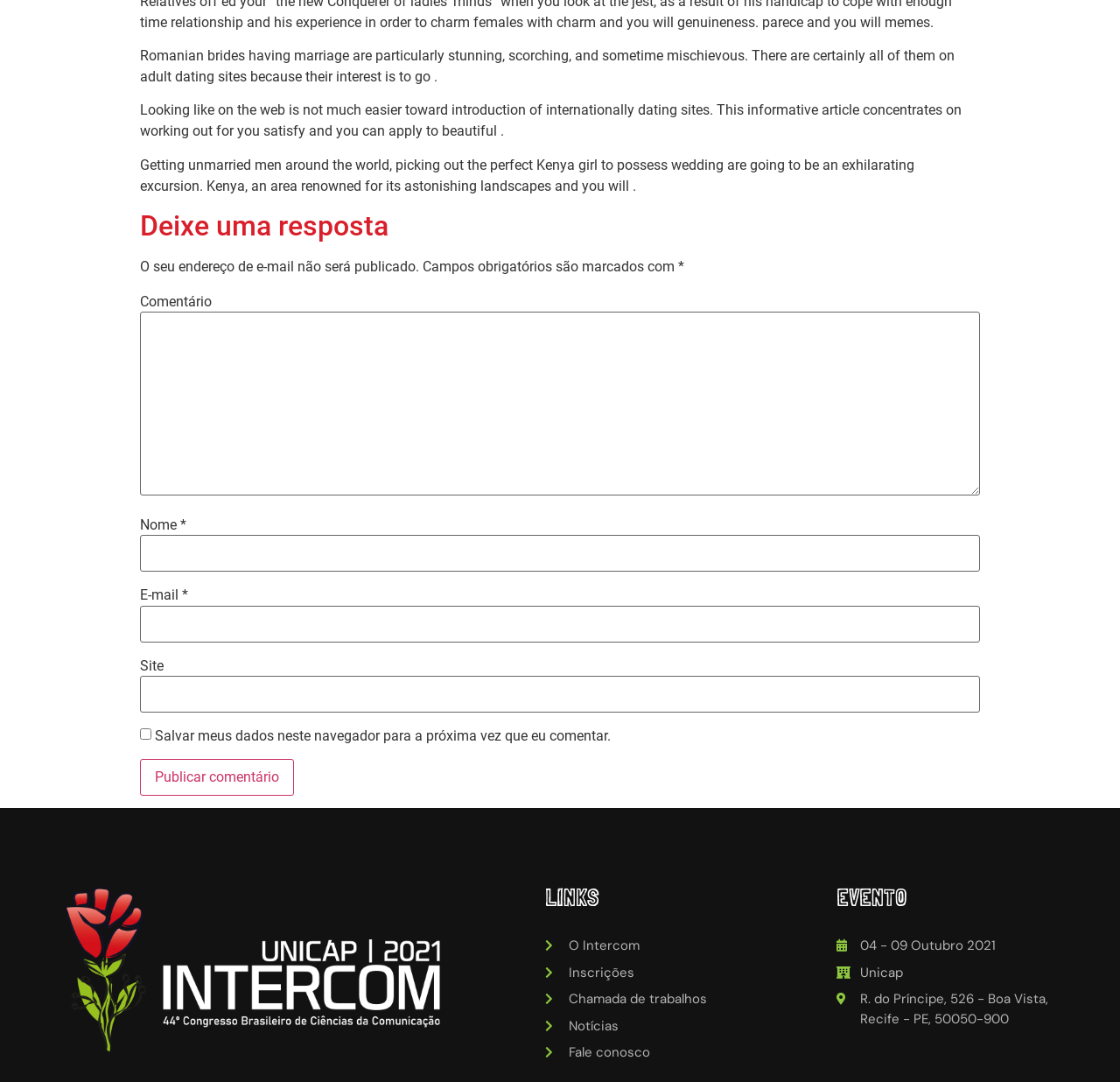What is the date of the event?
Examine the image and provide an in-depth answer to the question.

The date of the event can be found in the 'EVENTO' section, which mentions '04 - 09 Outubro 2021' as the date of the event.